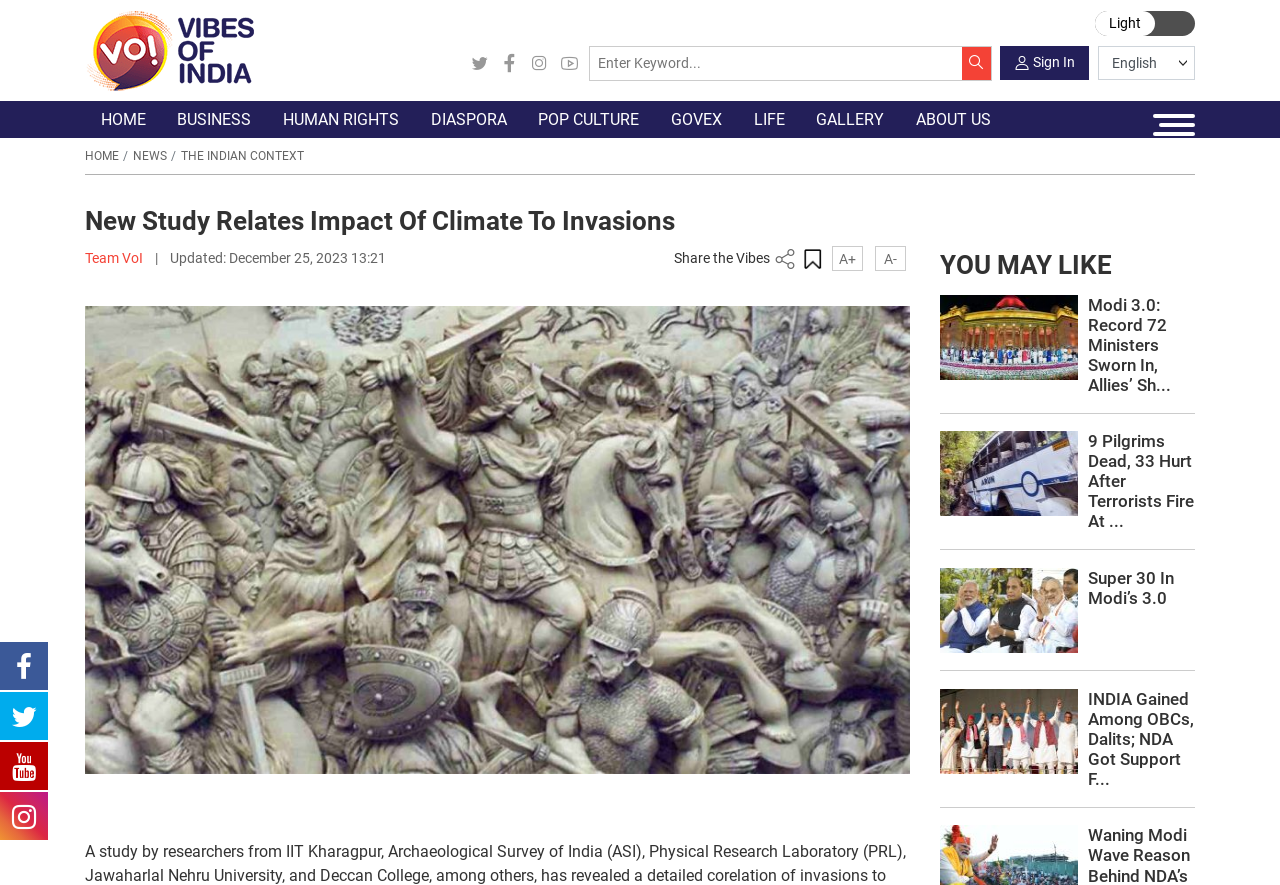Please identify the bounding box coordinates of the element that needs to be clicked to execute the following command: "Read the news about Modi 3.0". Provide the bounding box using four float numbers between 0 and 1, formatted as [left, top, right, bottom].

[0.734, 0.371, 0.842, 0.389]